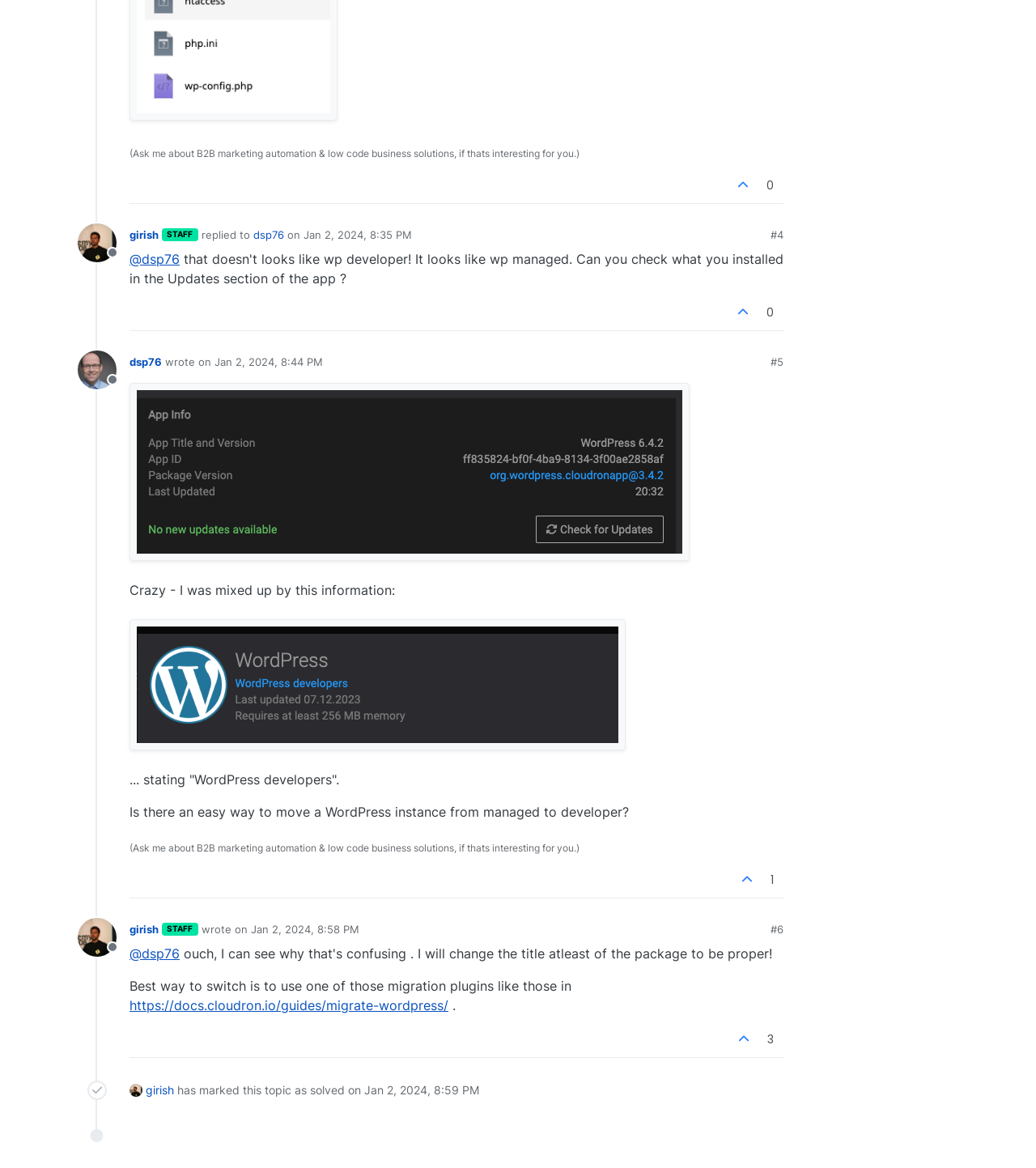Could you specify the bounding box coordinates for the clickable section to complete the following instruction: "Check the topic as solved"?

[0.141, 0.922, 0.168, 0.945]